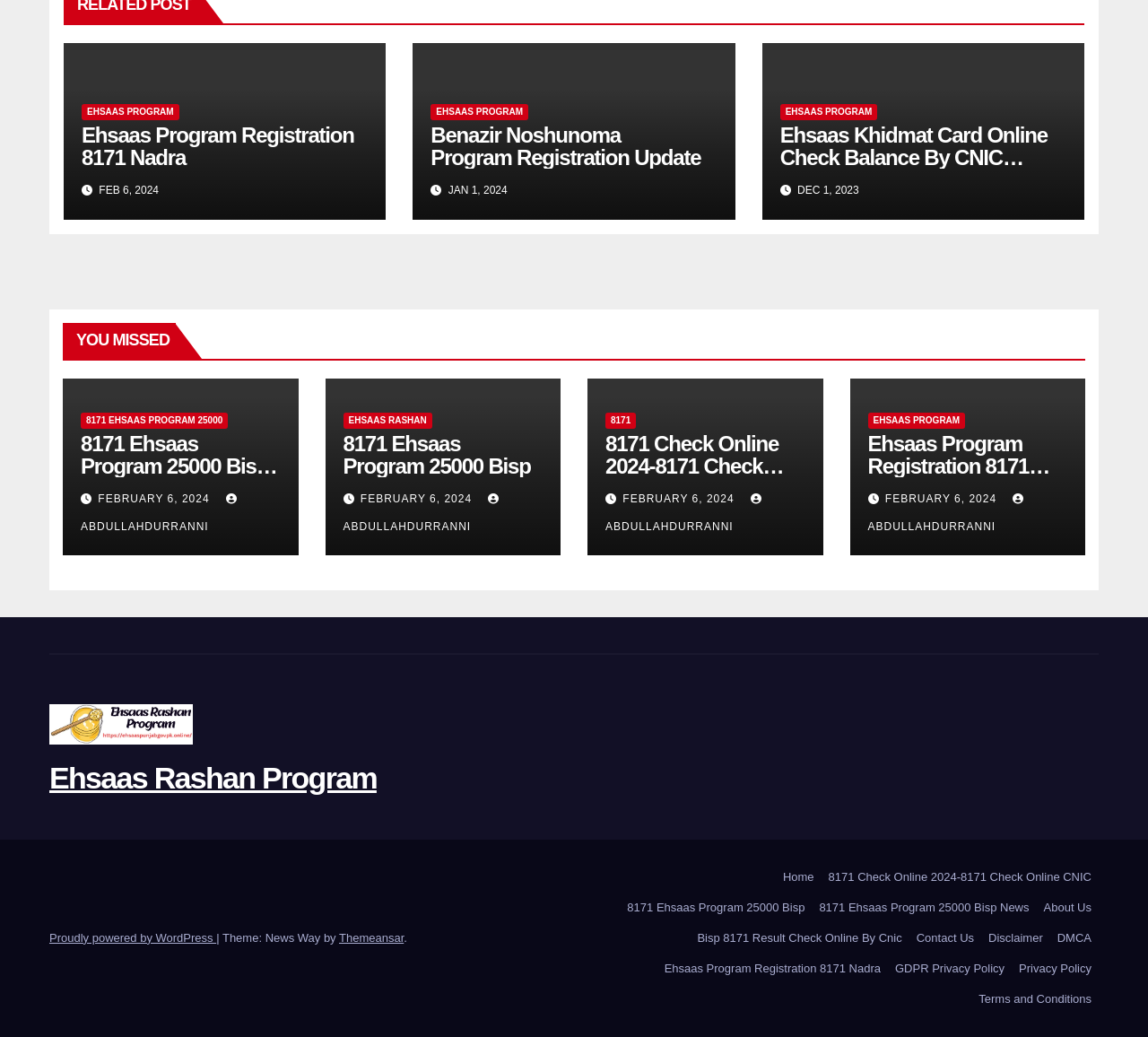Kindly determine the bounding box coordinates for the clickable area to achieve the given instruction: "Read 8171 Ehsaas Program 25000 Bisp News".

[0.07, 0.417, 0.244, 0.46]